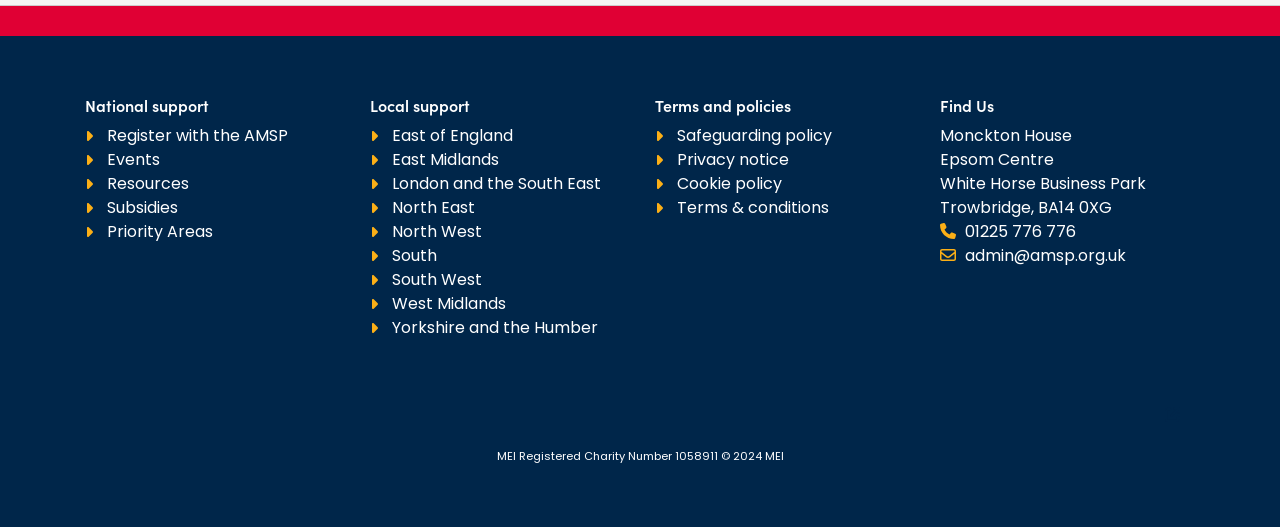Identify the bounding box coordinates of the element to click to follow this instruction: 'Register with the AMSP'. Ensure the coordinates are four float values between 0 and 1, provided as [left, top, right, bottom].

[0.066, 0.244, 0.225, 0.275]